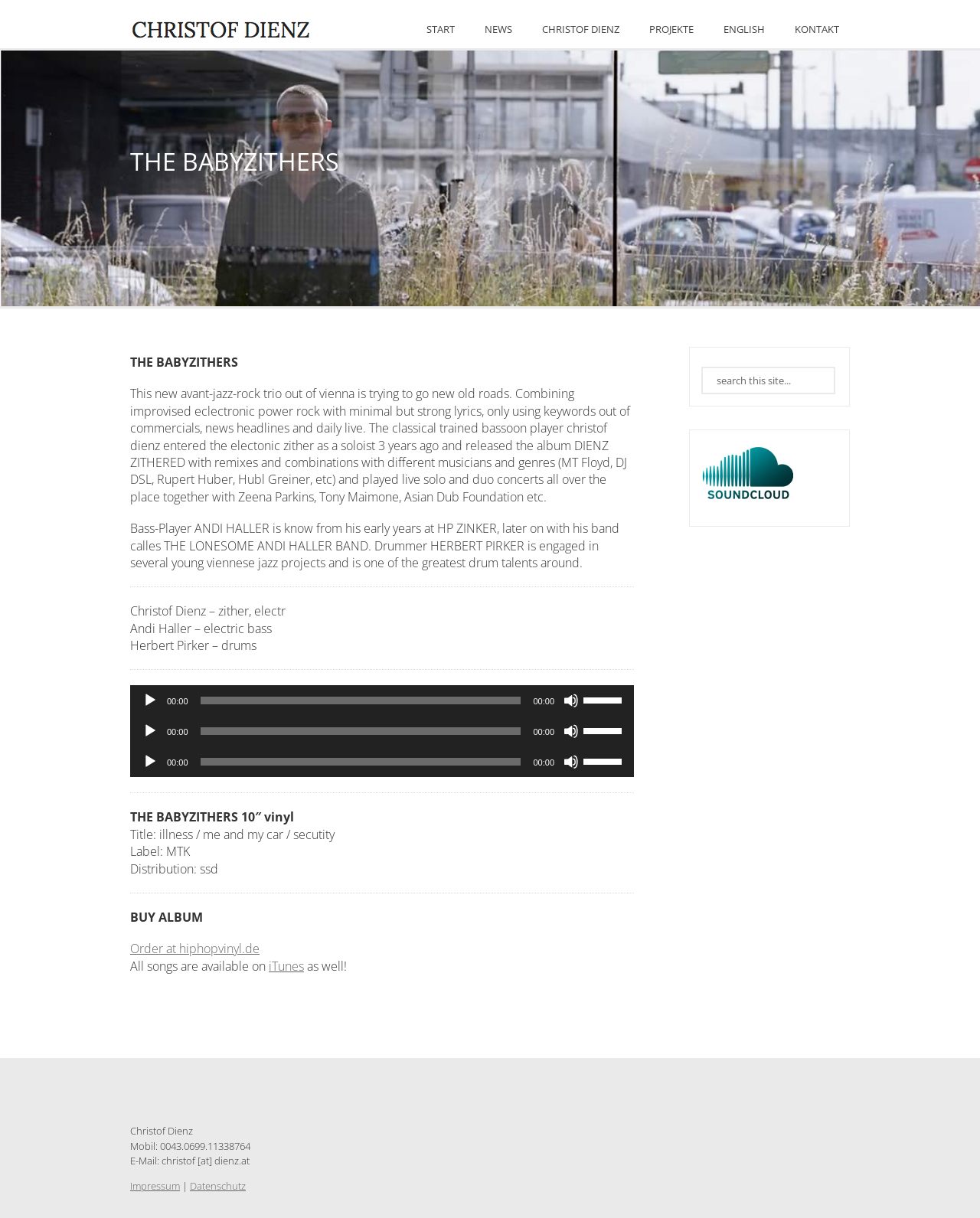Answer the following in one word or a short phrase: 
How many audio players are on the webpage?

3